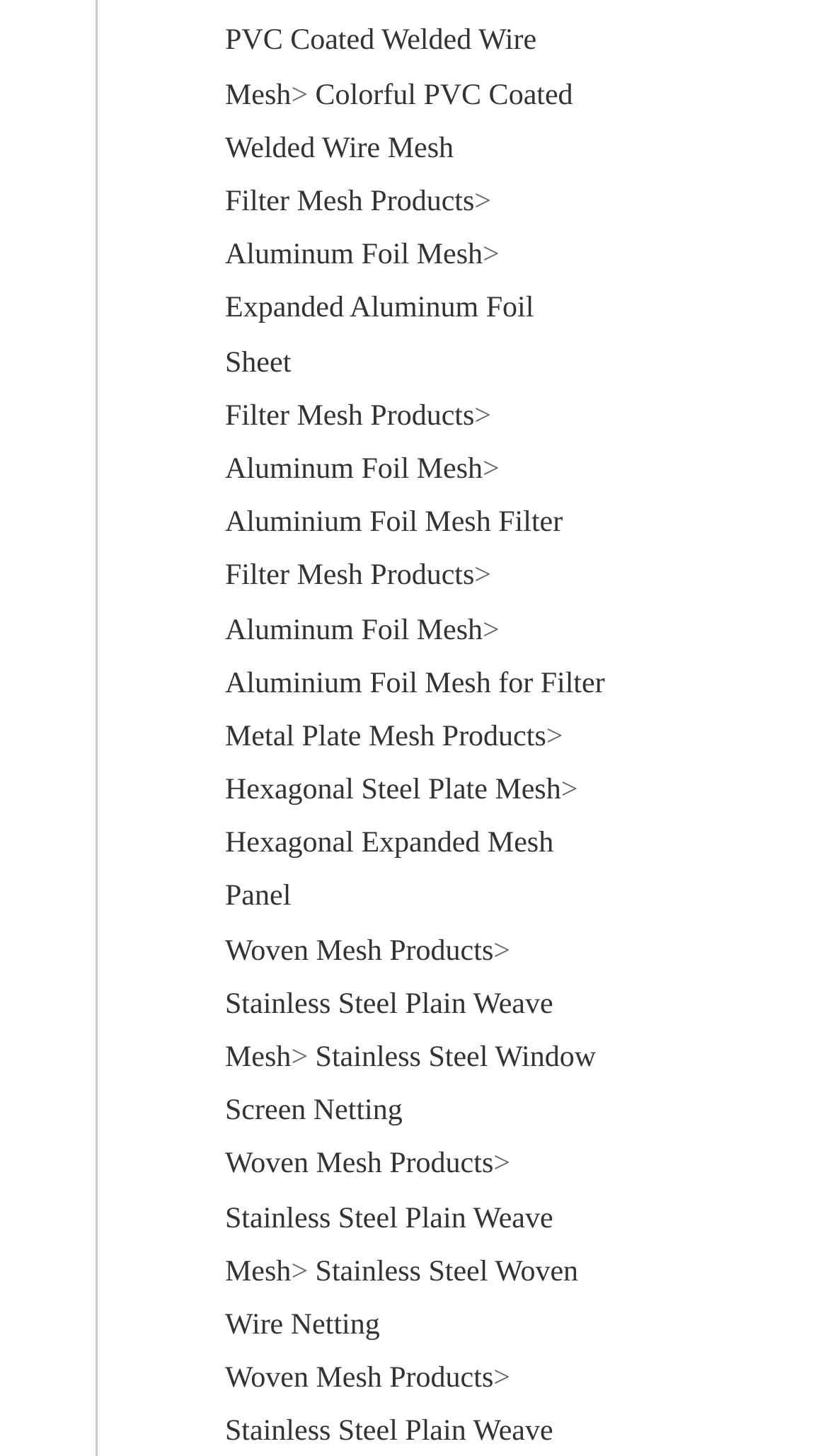With reference to the screenshot, provide a detailed response to the question below:
How many types of mesh products are listed on this webpage?

Based on the links and text on the webpage, there are at least four types of mesh products listed: PVC coated welded wire mesh, aluminum foil mesh, metal plate mesh, and woven mesh products. There may be more subcategories within each of these types, but these four are the main categories.